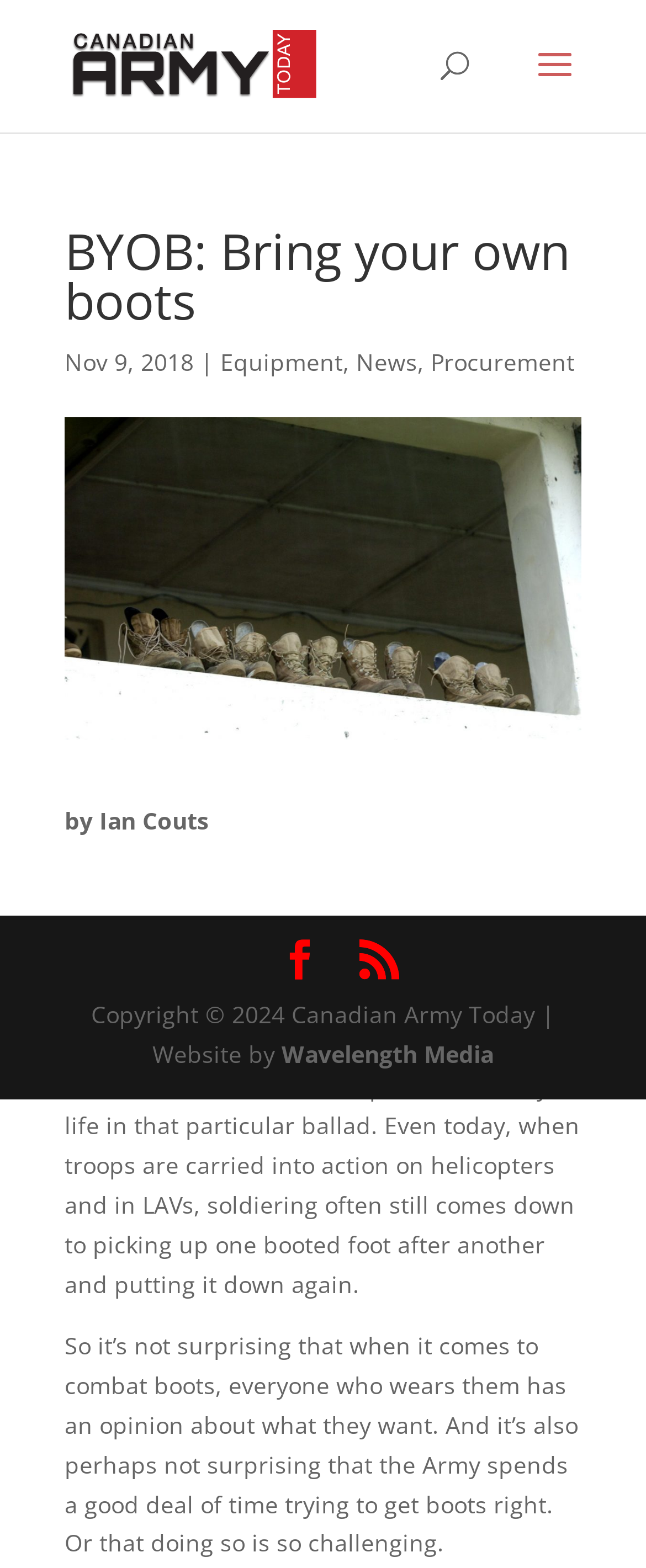What is the topic of the article?
Please respond to the question with a detailed and thorough explanation.

I inferred the topic of the article by reading the static text elements which mention 'boots' and 'combat boots' and also the quote from Rudyard Kipling which talks about 'boot-boots-boots-boots'.